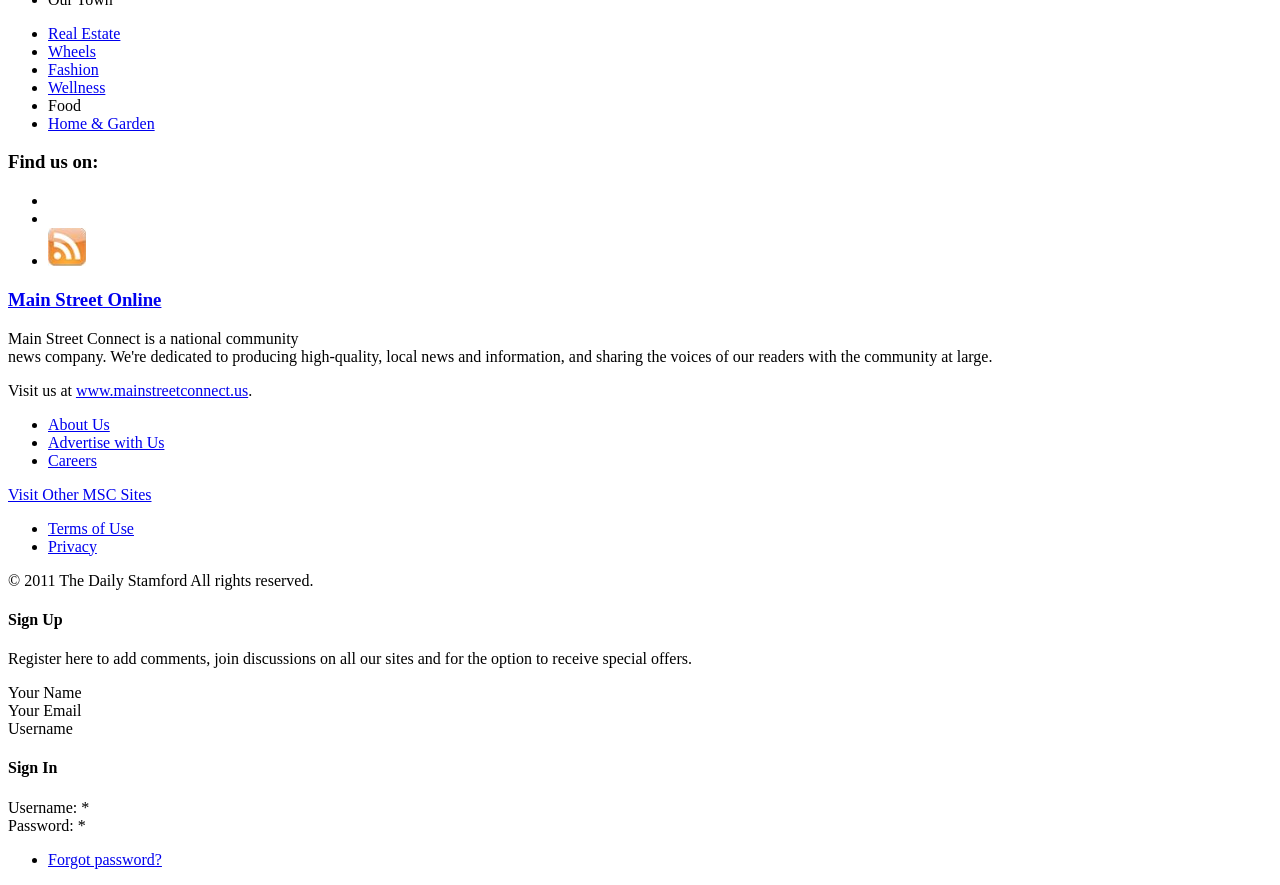Identify the bounding box coordinates of the section that should be clicked to achieve the task described: "Subscribe to RSS".

[0.038, 0.285, 0.067, 0.304]